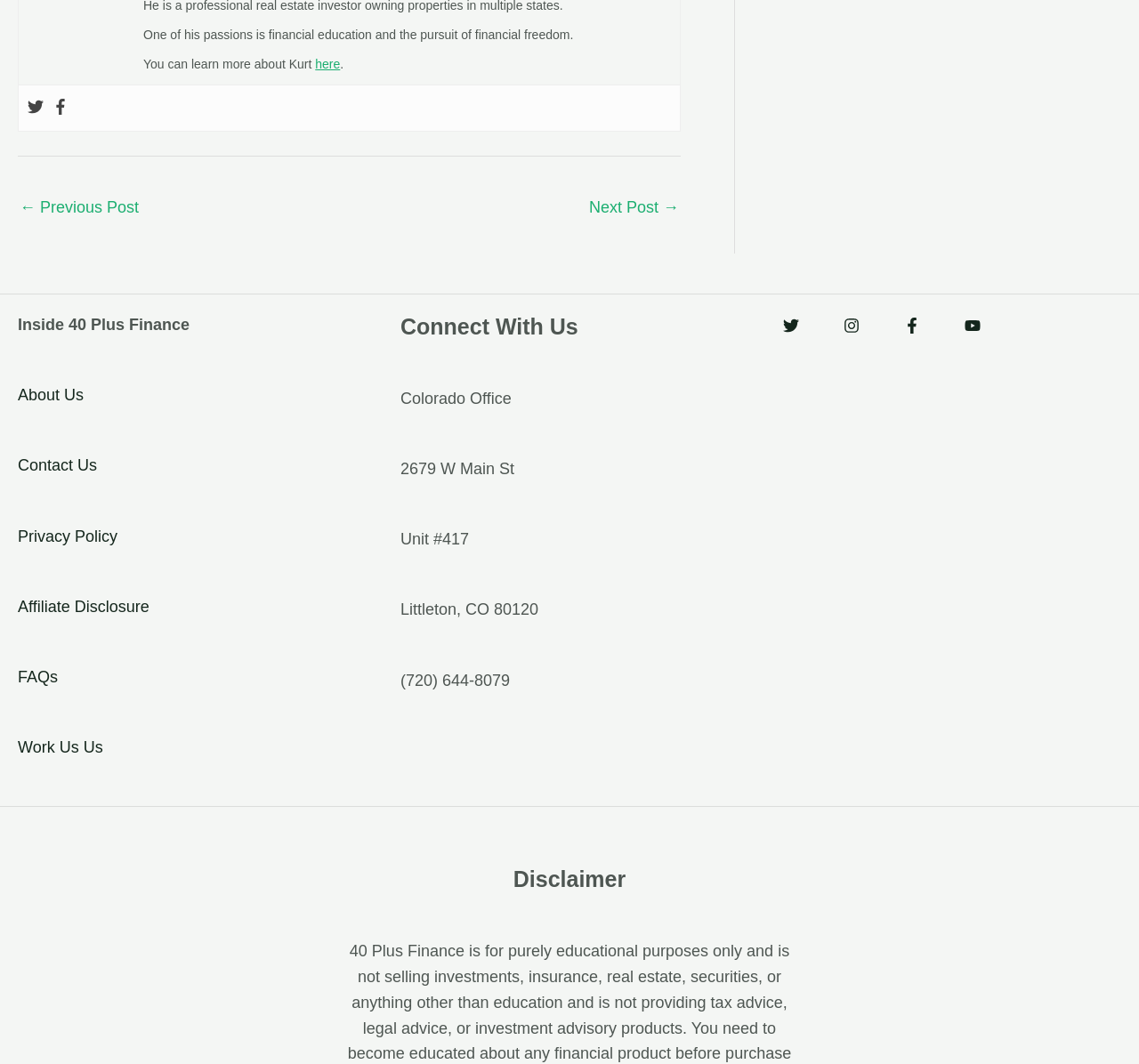Please identify the bounding box coordinates of the clickable area that will fulfill the following instruction: "Go to the previous post". The coordinates should be in the format of four float numbers between 0 and 1, i.e., [left, top, right, bottom].

[0.017, 0.179, 0.122, 0.214]